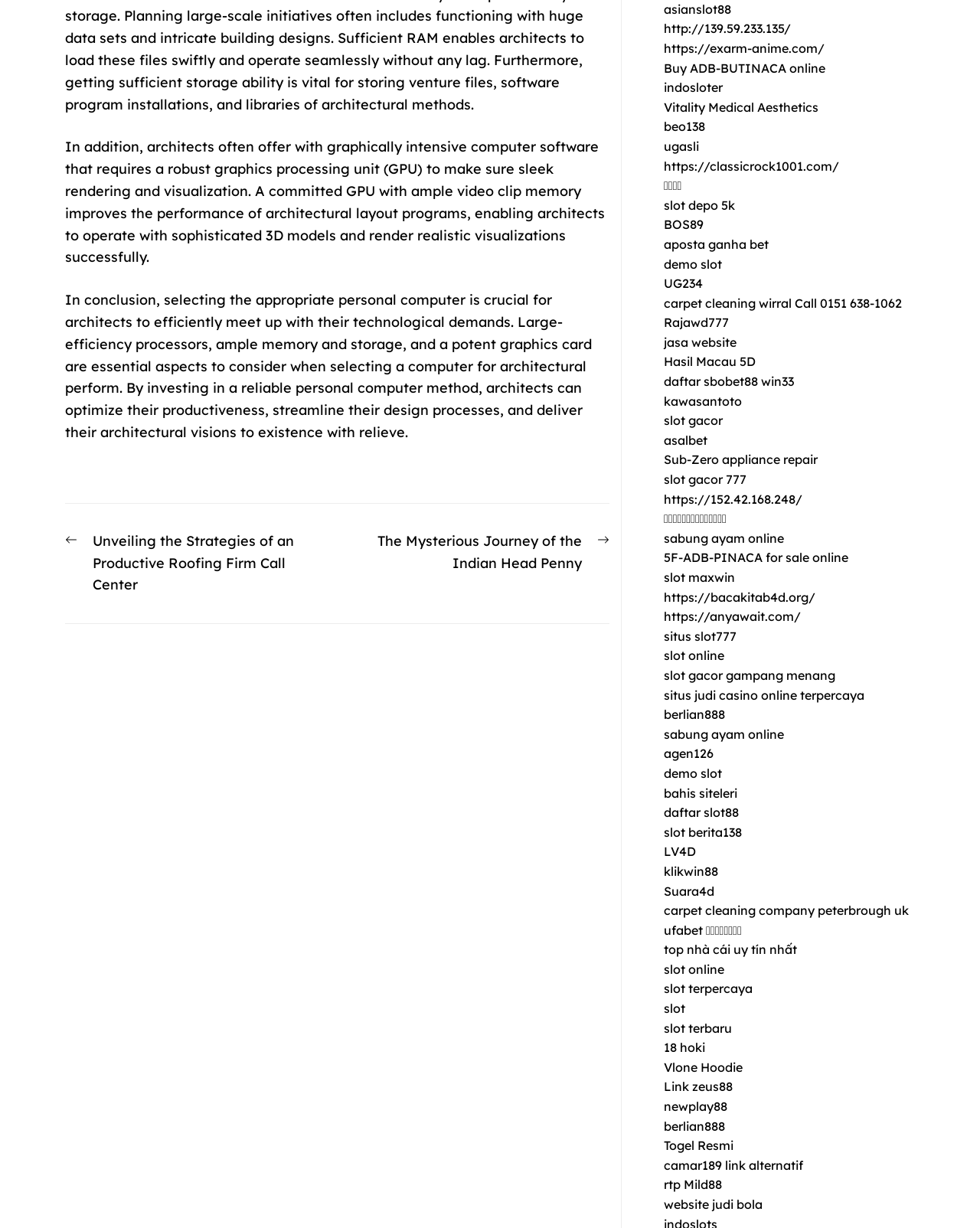Identify the bounding box coordinates of the region that needs to be clicked to carry out this instruction: "Go to 'https://exarm-anime.com/'". Provide these coordinates as four float numbers ranging from 0 to 1, i.e., [left, top, right, bottom].

[0.677, 0.033, 0.841, 0.045]